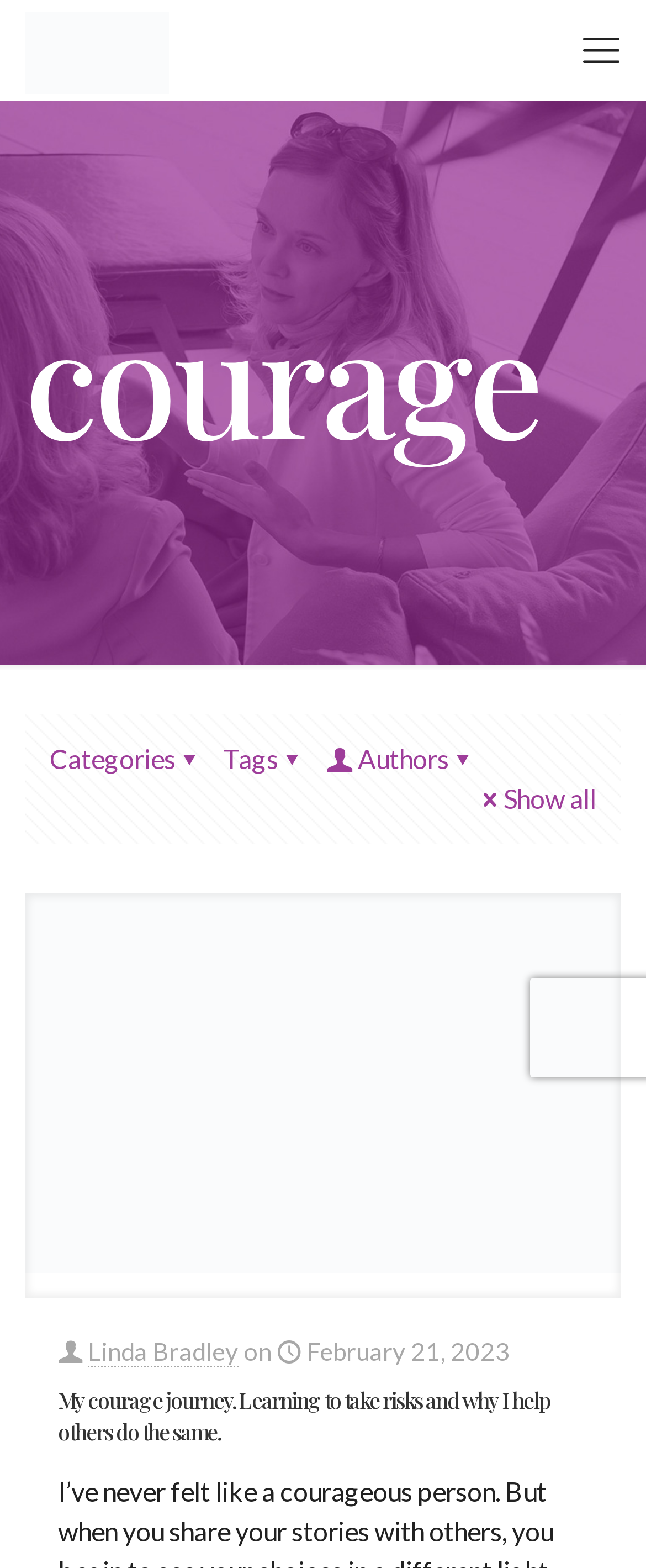Determine the bounding box coordinates of the section I need to click to execute the following instruction: "read about courage". Provide the coordinates as four float numbers between 0 and 1, i.e., [left, top, right, bottom].

[0.038, 0.191, 0.962, 0.292]